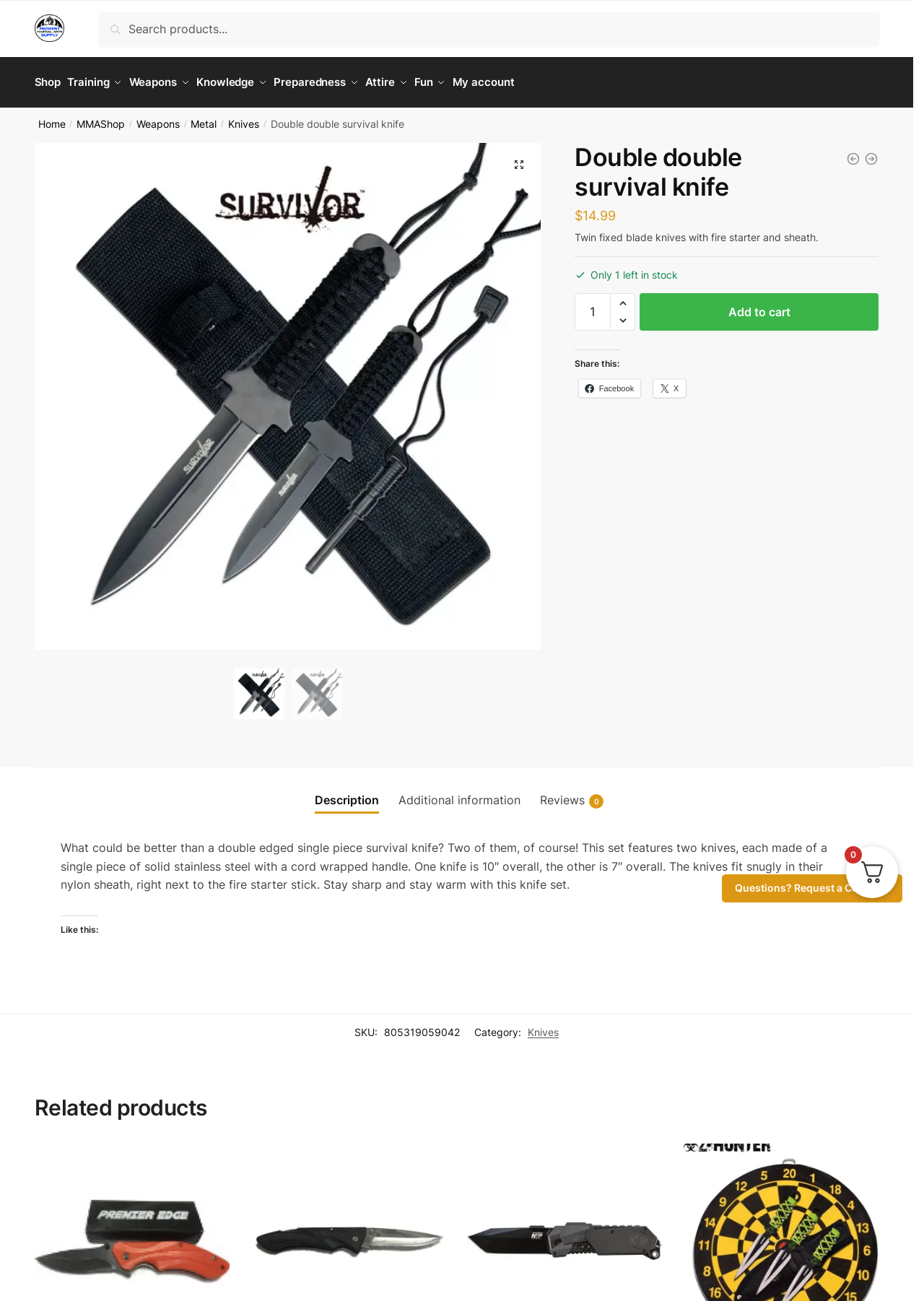Can you find the bounding box coordinates for the element to click on to achieve the instruction: "Go to the shop page"?

[0.037, 0.044, 0.072, 0.077]